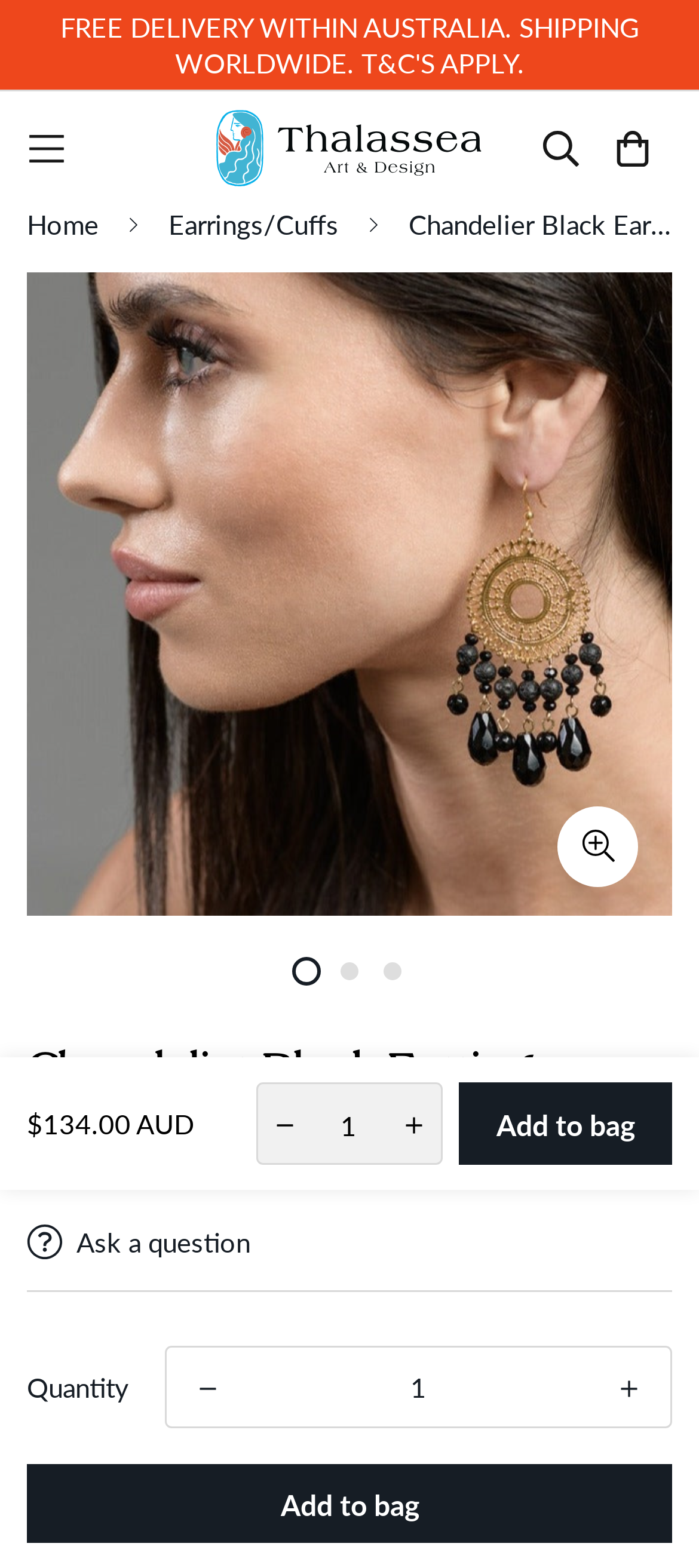Locate the bounding box coordinates of the clickable area needed to fulfill the instruction: "Increase quantity of Chandelier Black Earrings by one".

[0.841, 0.877, 0.959, 0.929]